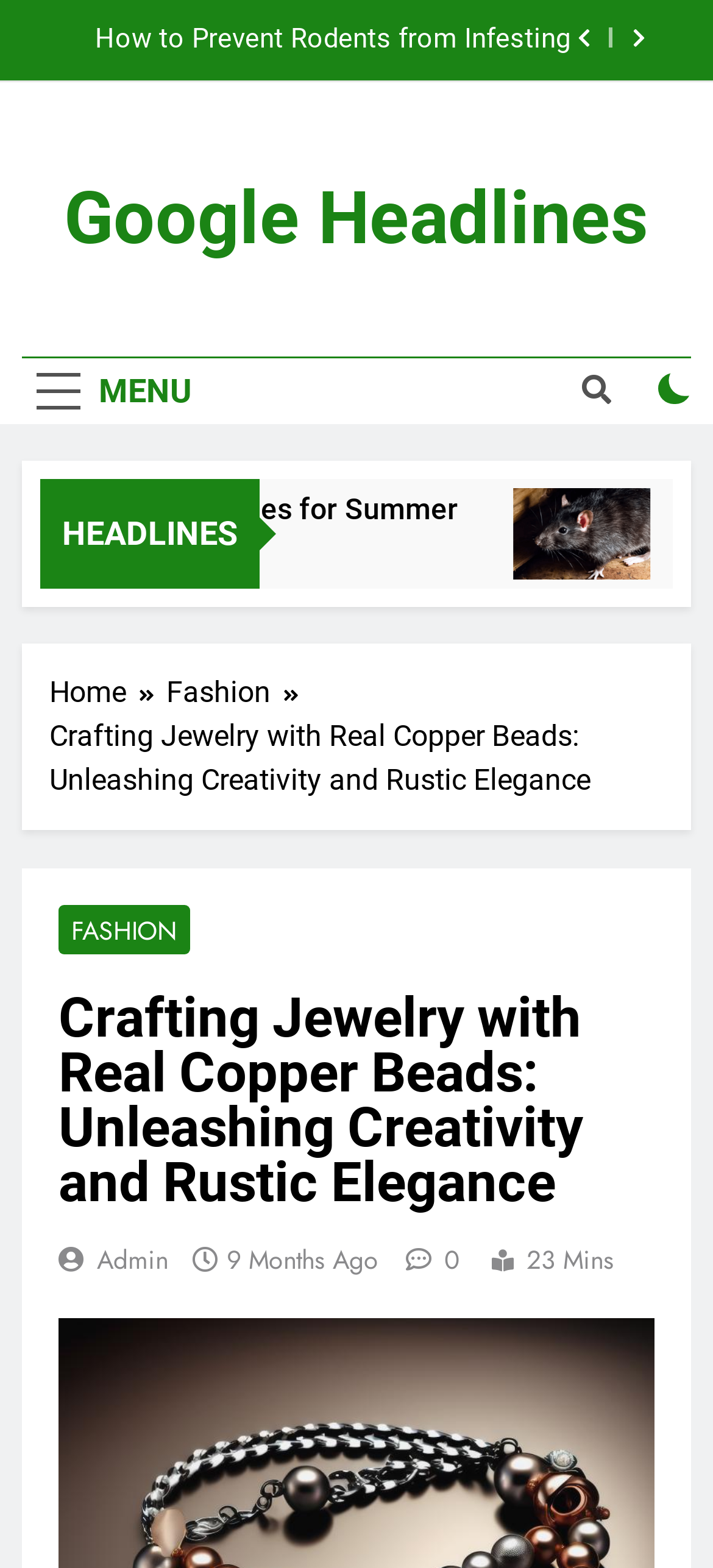Could you highlight the region that needs to be clicked to execute the instruction: "View the FASHION category"?

[0.082, 0.577, 0.267, 0.609]